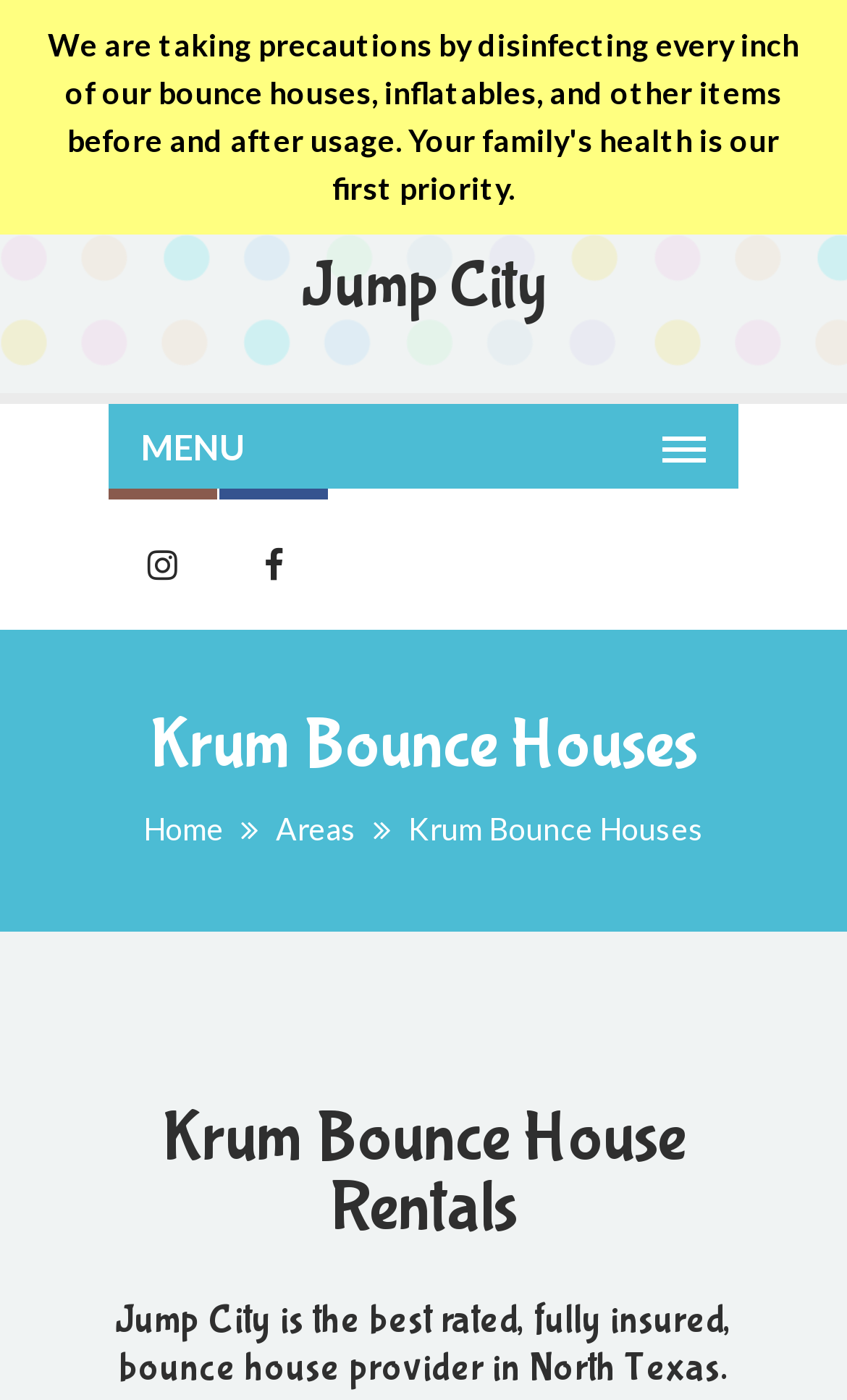Using the information shown in the image, answer the question with as much detail as possible: What is the location served by the bounce house rentals?

The webpage title is 'Krum, TX Best Bounce House Rentals - Jump City', which indicates that the location served by the bounce house rentals is Krum, Texas.